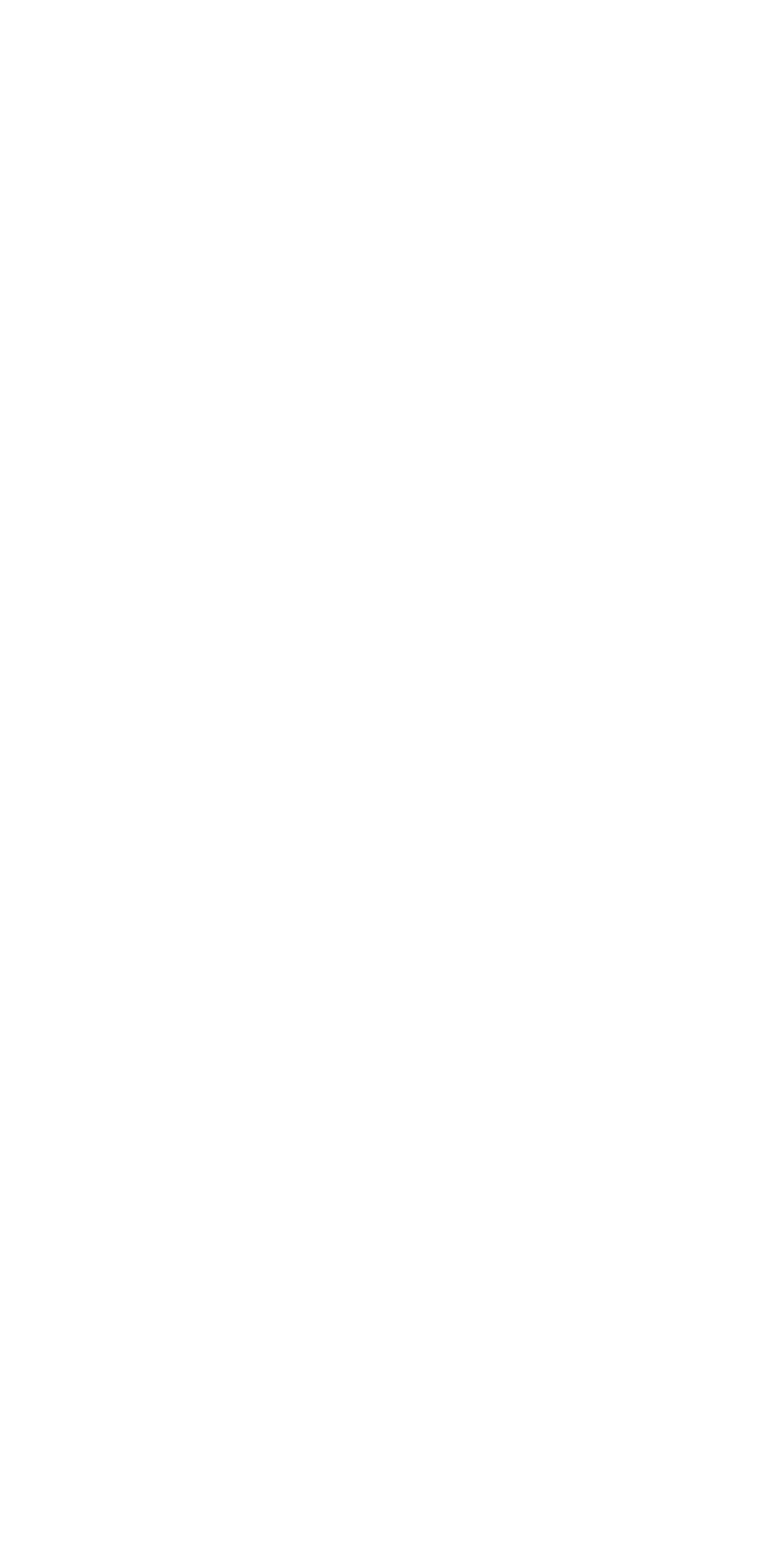Identify the bounding box of the UI element that matches this description: "Privacy Statement".

[0.482, 0.719, 0.677, 0.736]